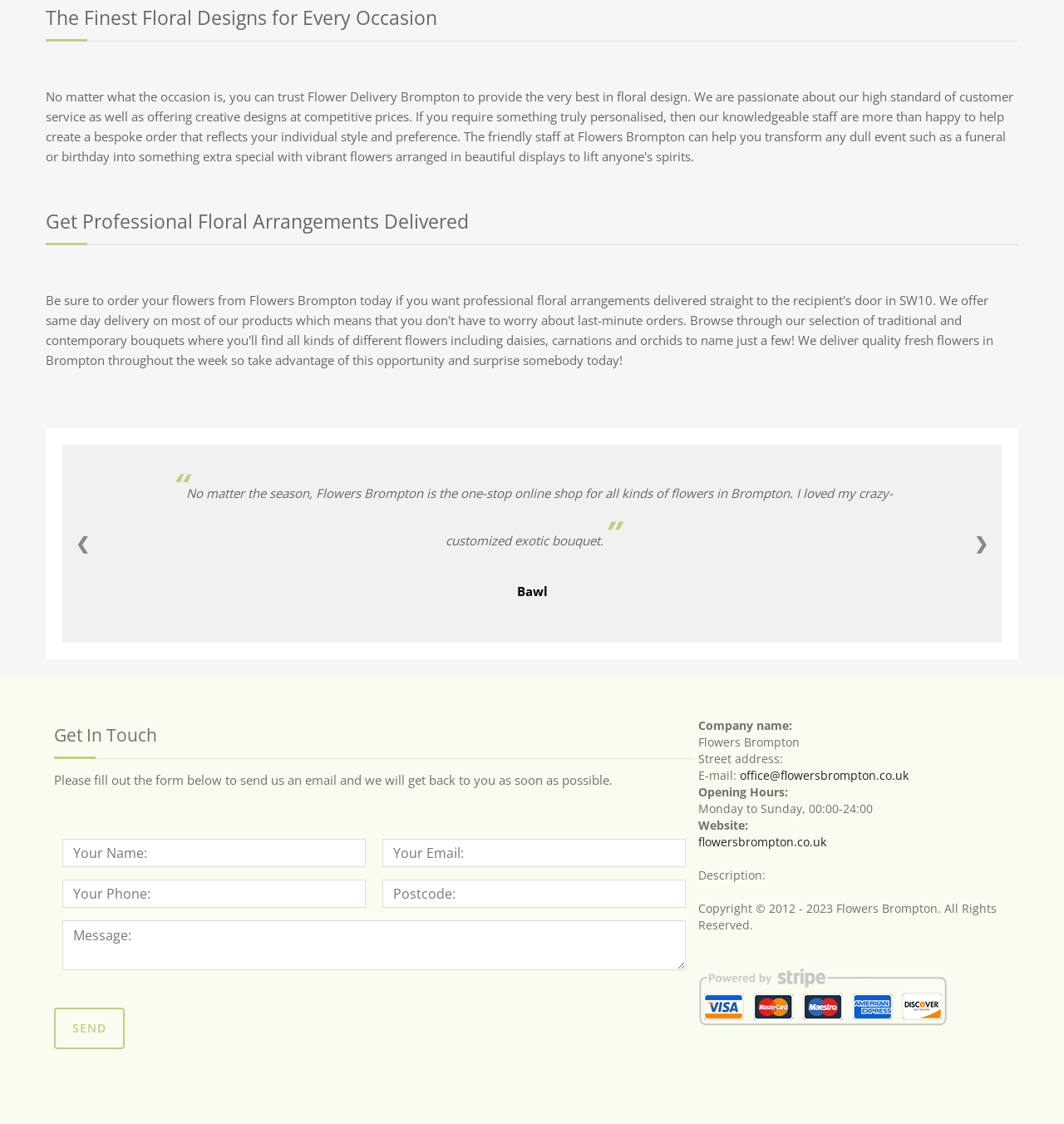Provide the bounding box coordinates of the HTML element this sentence describes: "Join the AskFlossie Community". The bounding box coordinates consist of four float numbers between 0 and 1, i.e., [left, top, right, bottom].

None